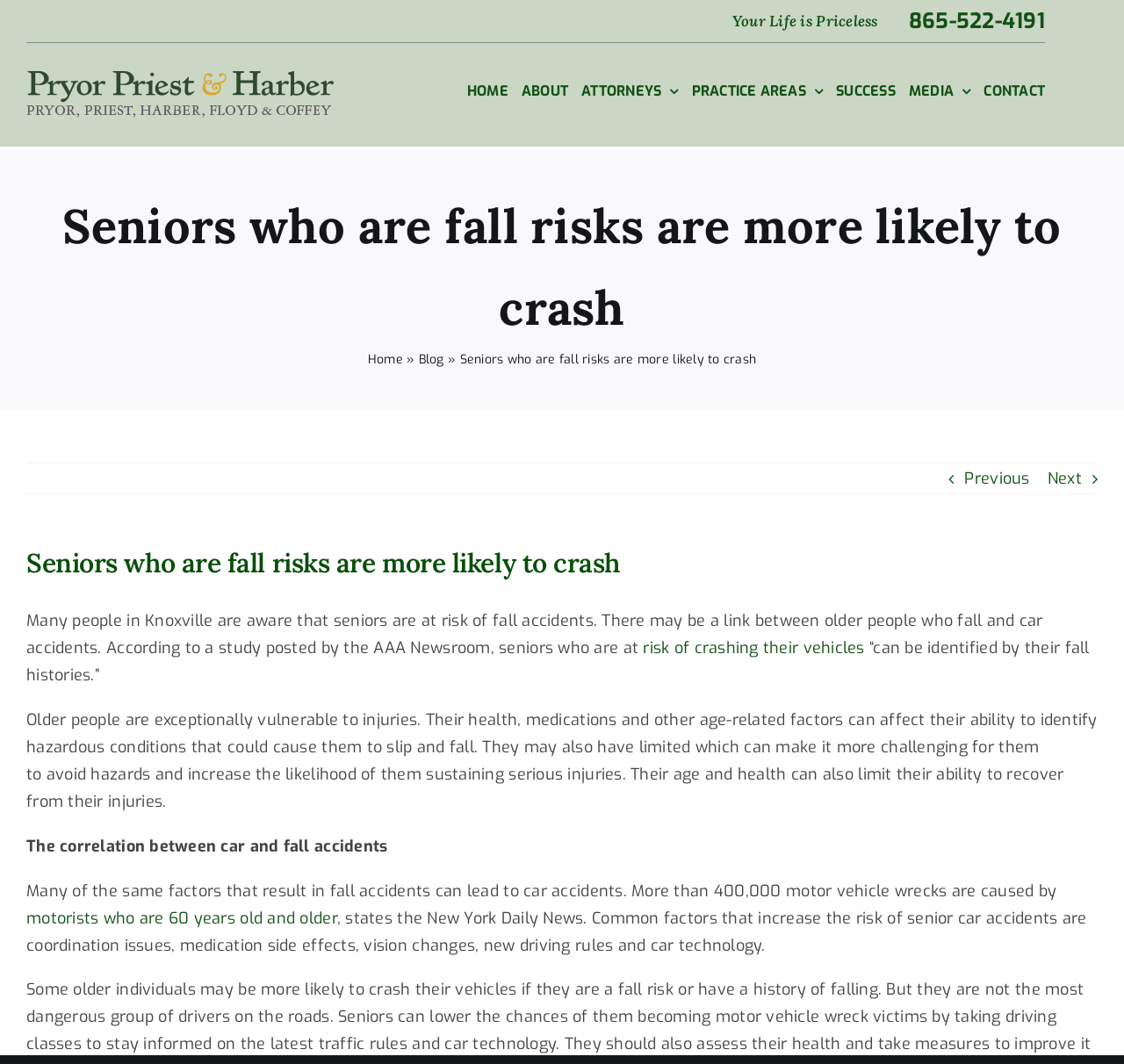Create a full and detailed caption for the entire webpage.

The webpage appears to be a blog post or article from the law firm Pryor Priest & Harber, with a focus on seniors who are fall risks and their likelihood of being involved in car accidents. 

At the top of the page, there is a logo of the law firm on the left, accompanied by a phone number "865-522-4191" and a slogan "Your Life is Priceless" on the right. Below this, there is a main menu with links to different sections of the website, including "HOME", "ABOUT", "ATTORNEYS", "PRACTICE AREAS", "SUCCESS", "MEDIA", and "CONTACT".

The main content of the page is divided into two sections. The top section has a heading "Seniors who are fall risks are more likely to crash" and a brief navigation menu with links to "Home" and "Blog". 

The bottom section is the main article, which discusses the correlation between fall accidents and car accidents among seniors. The article begins by stating that many people in Knoxville are aware of the risk of fall accidents among seniors, and that there may be a link between older people who fall and car accidents. It then goes on to explain the factors that contribute to this correlation, including health, medications, and age-related factors that can affect a senior's ability to identify hazardous conditions and recover from injuries. The article also cites statistics from the AAA Newsroom and the New York Daily News to support its claims. 

There are also navigation links at the bottom of the page, allowing users to navigate to the previous or next article.